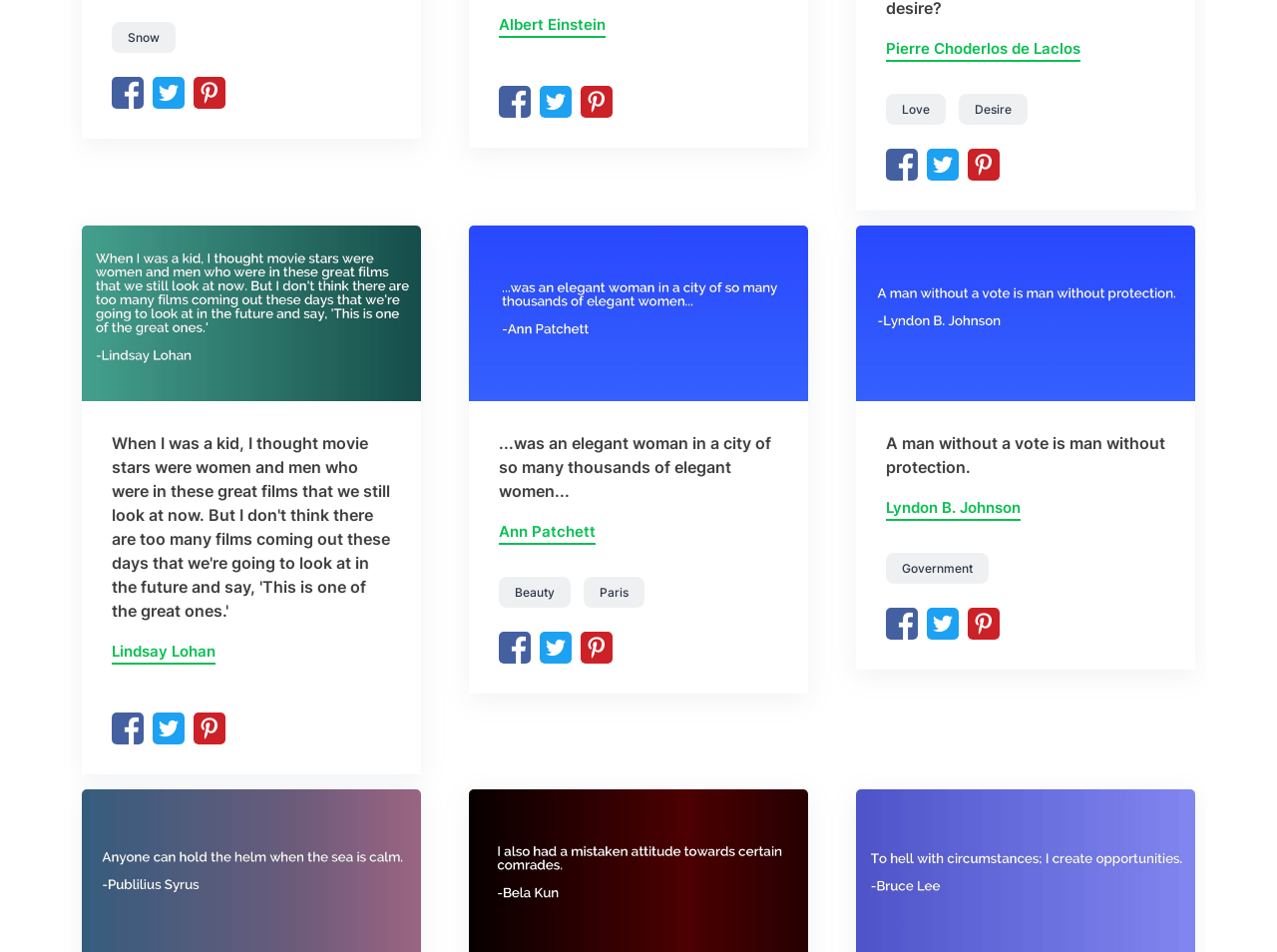Using the webpage screenshot, find the UI element described by Lyndon B. Johnson. Provide the bounding box coordinates in the format (top-left x, top-left y, bottom-right x, bottom-right y), ensuring all values are floating point numbers between 0 and 1.

[0.694, 0.522, 0.799, 0.548]